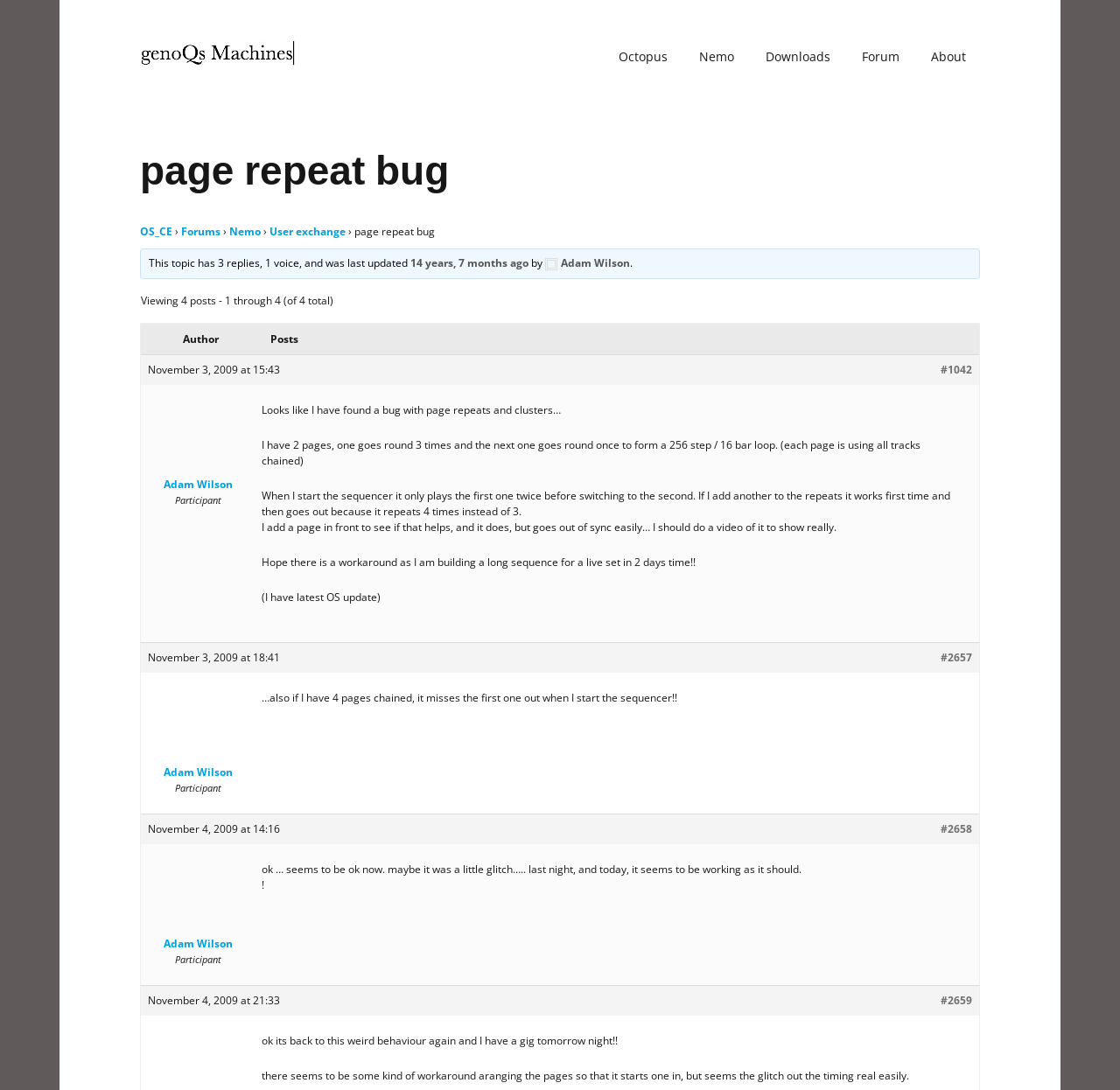Provide the bounding box coordinates for the UI element that is described as: "Adam Wilson".

[0.132, 0.423, 0.222, 0.452]